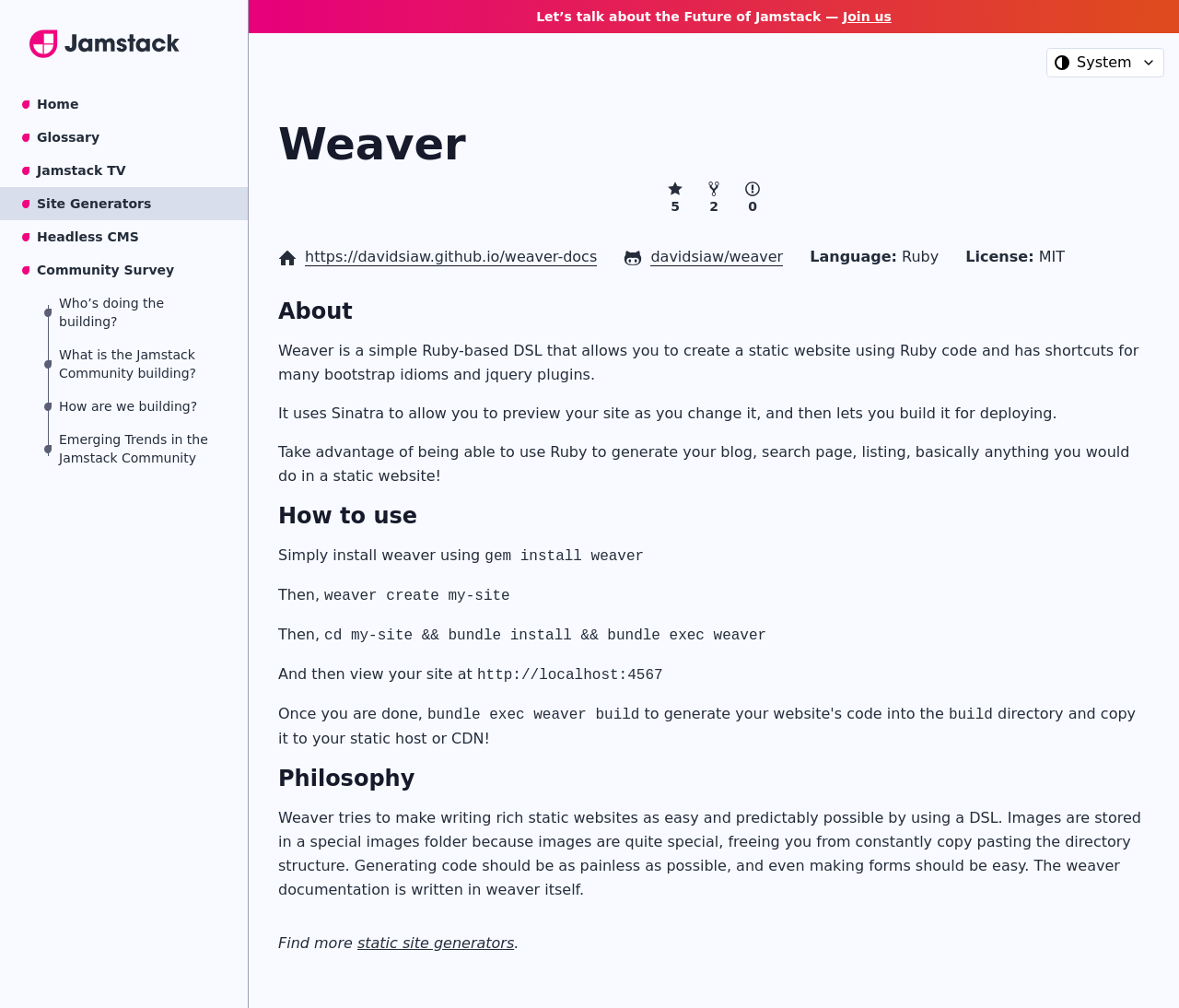What is the license of the Weaver? Using the information from the screenshot, answer with a single word or phrase.

MIT